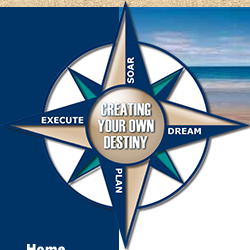What are the four directions on the compass?
Please provide a single word or phrase answer based on the image.

Execute, Soar, Dream, Plan